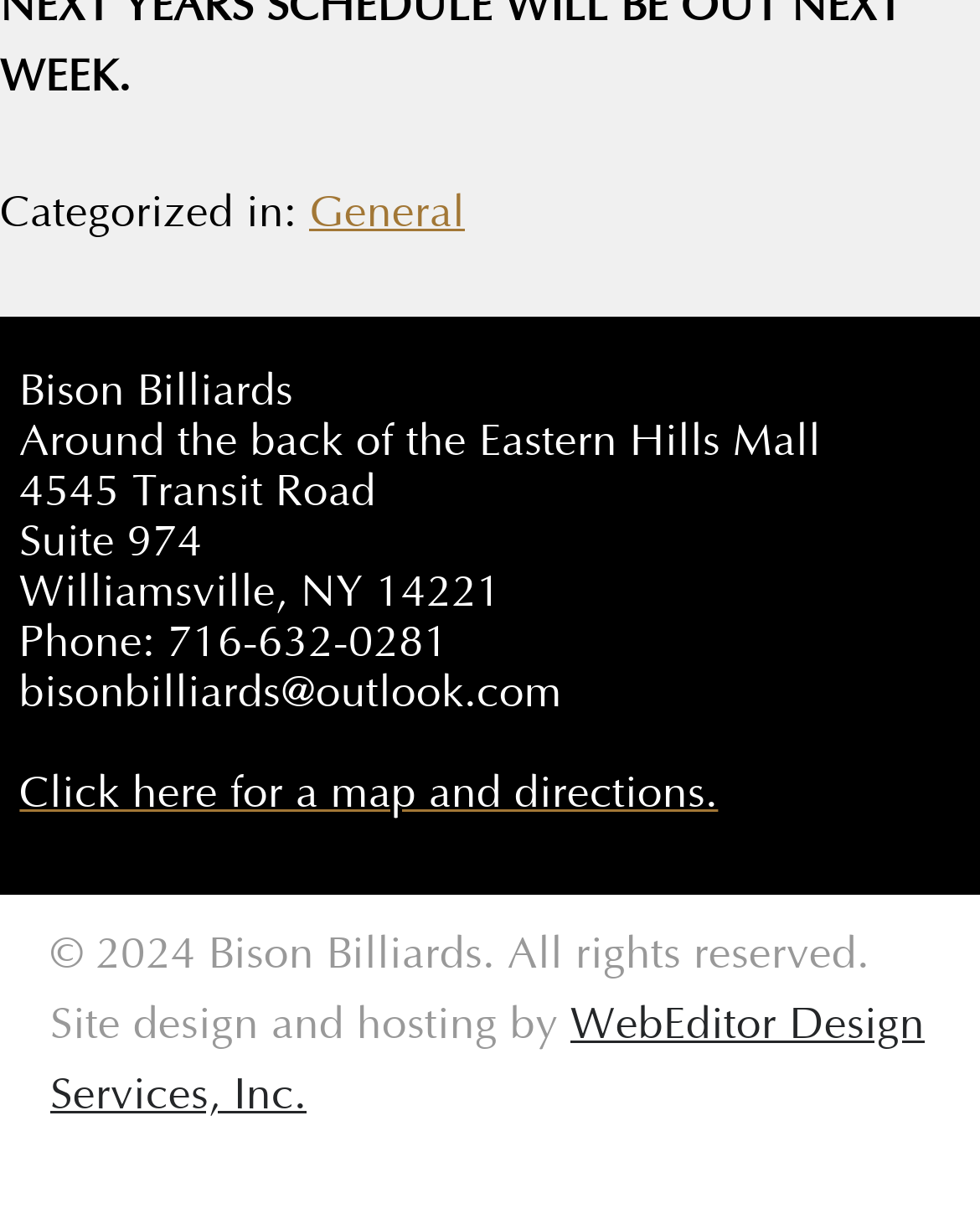Provide the bounding box coordinates of the HTML element this sentence describes: "WebEditor Design Services, Inc.". The bounding box coordinates consist of four float numbers between 0 and 1, i.e., [left, top, right, bottom].

[0.051, 0.818, 0.944, 0.917]